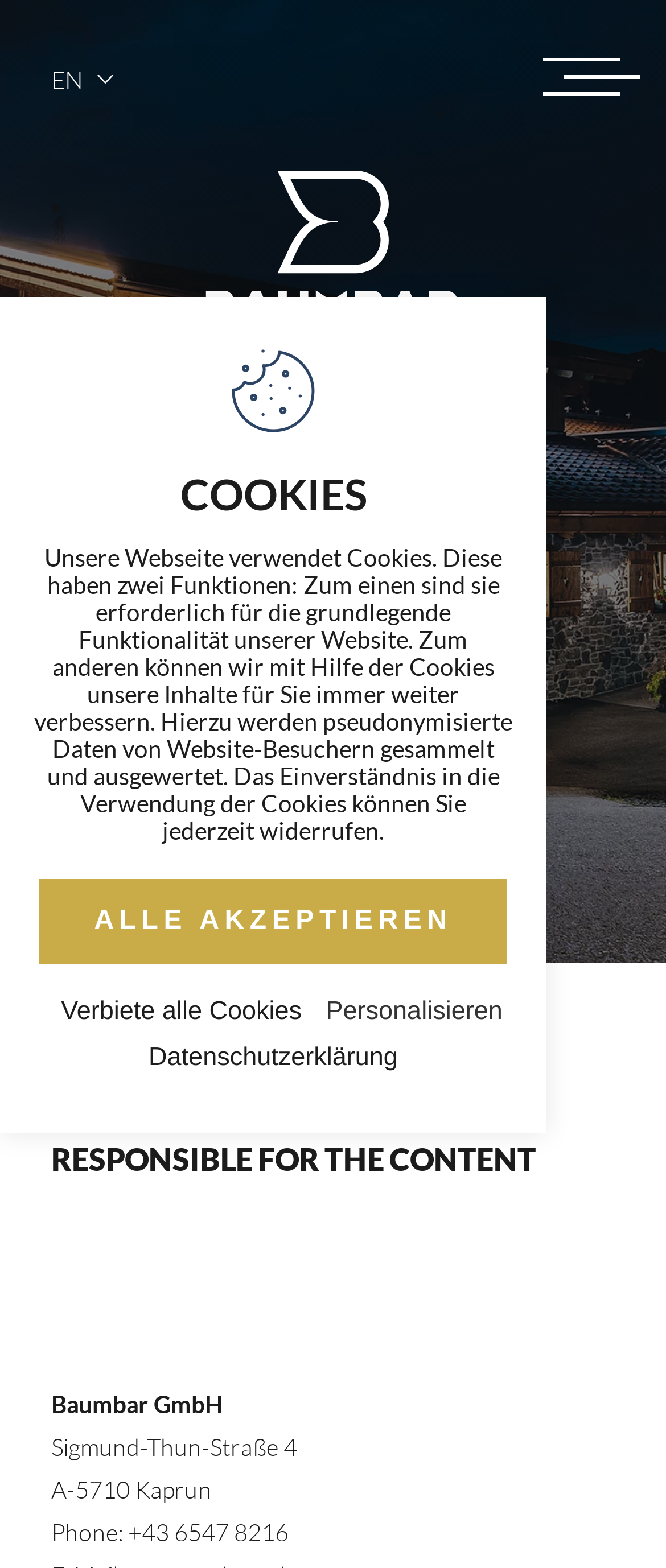What is the language of the translation option?
Use the screenshot to answer the question with a single word or phrase.

EN